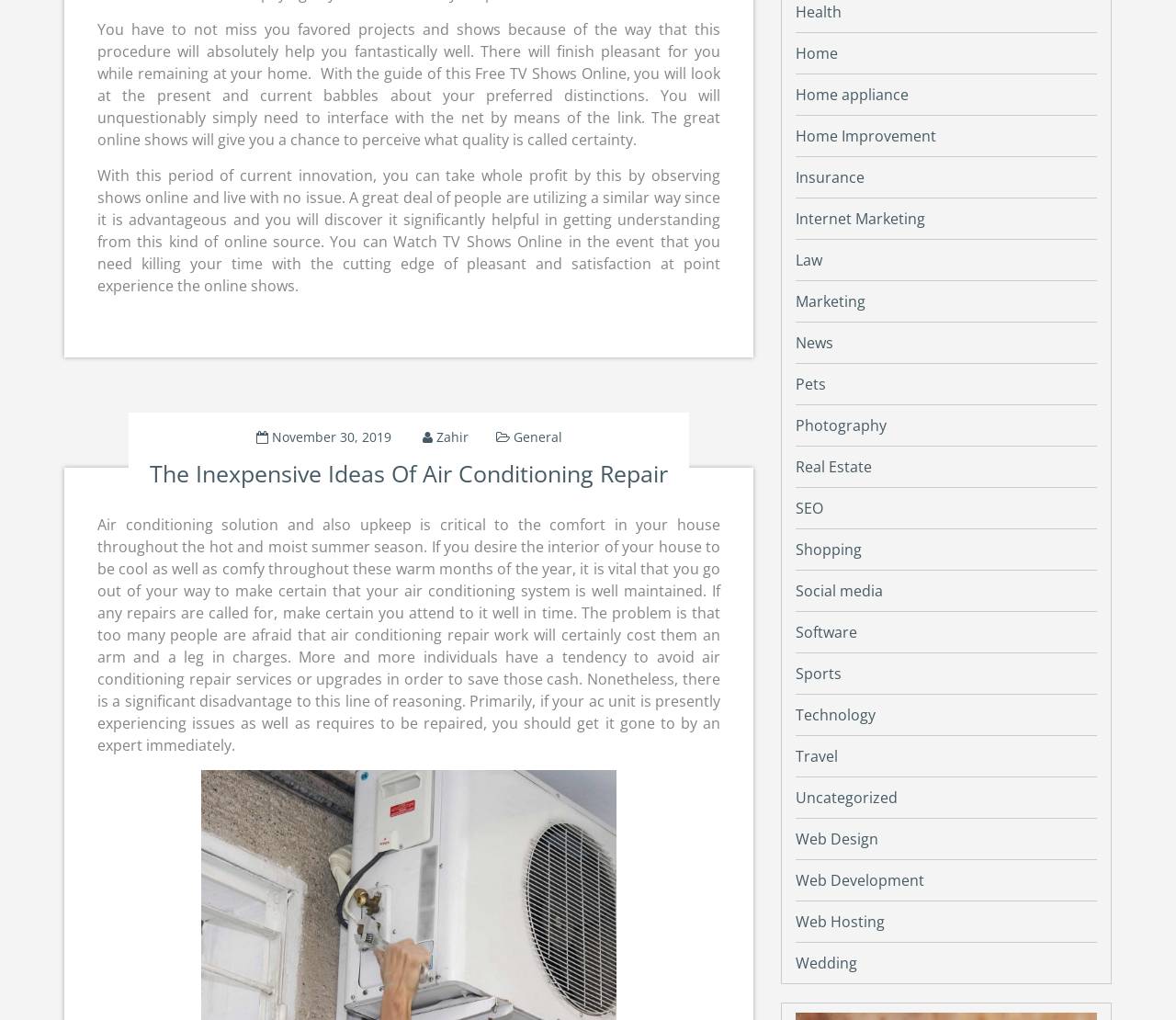What is the tone of the webpage?
Based on the image, answer the question with as much detail as possible.

The tone of the webpage is informative, as it provides information and advice on air conditioning repair and maintenance, without any apparent emotional or persuasive tone.